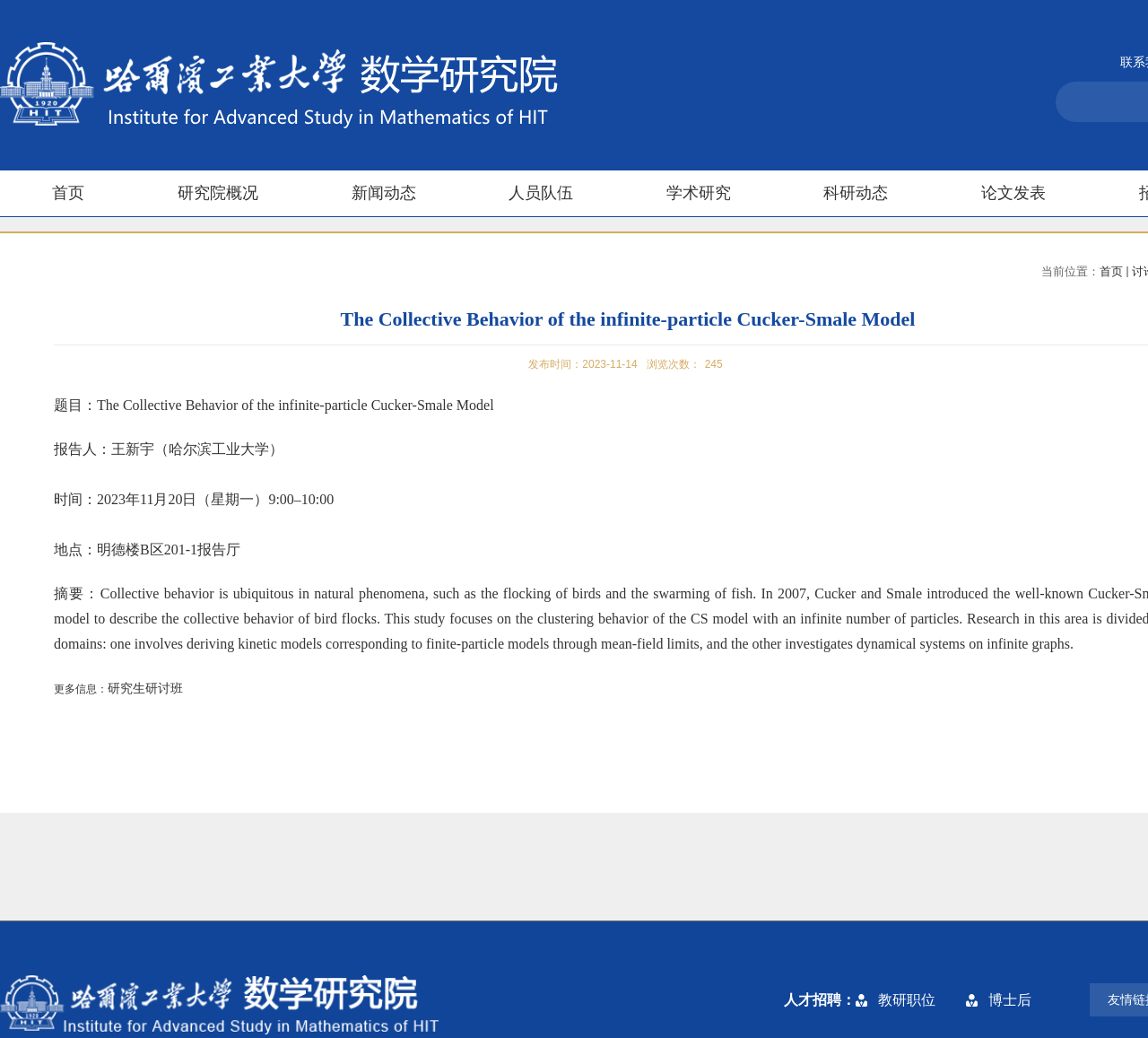Identify the bounding box coordinates of the clickable region to carry out the given instruction: "check research dynamics".

[0.678, 0.164, 0.813, 0.208]